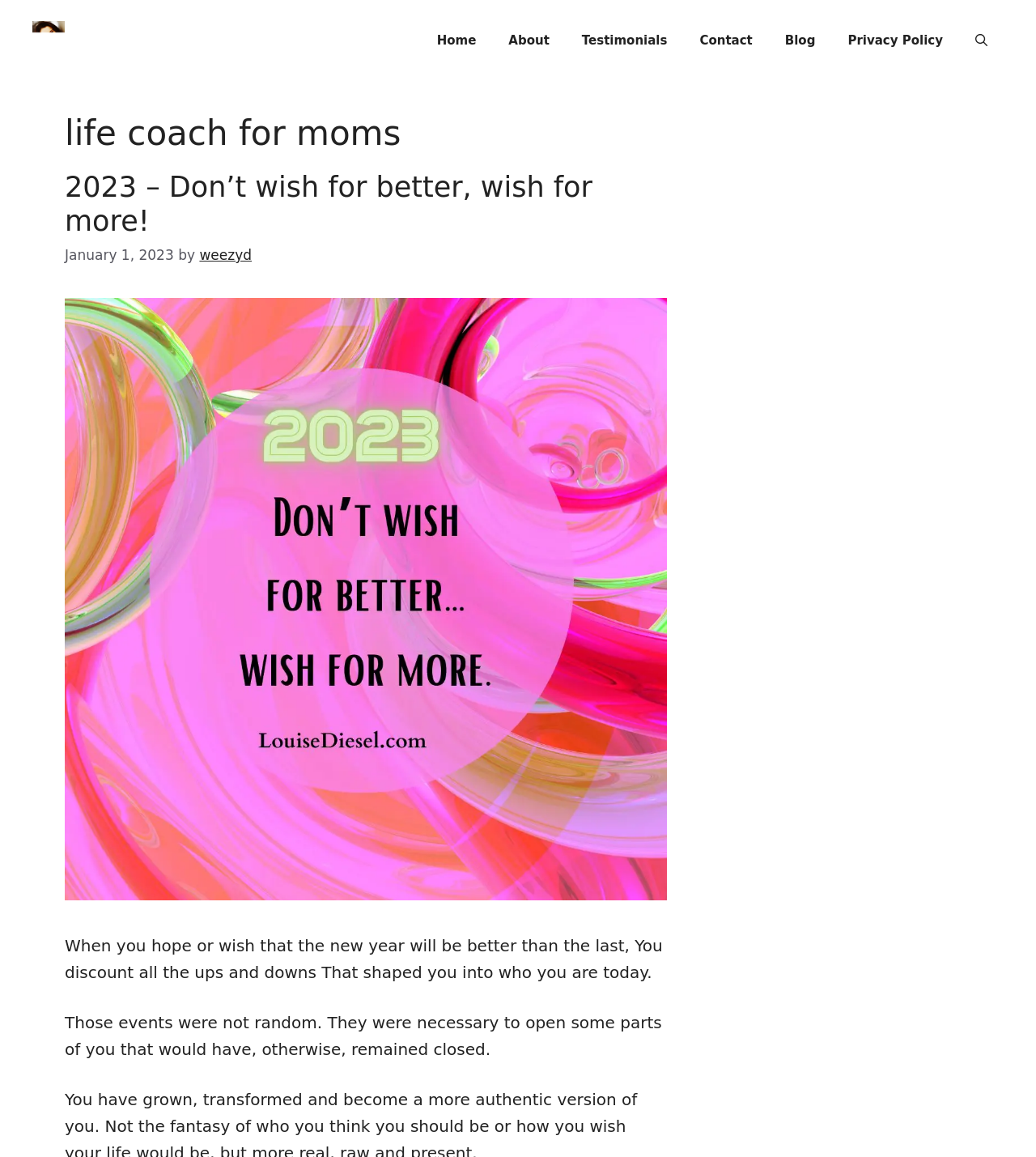Please give a one-word or short phrase response to the following question: 
How many paragraphs are there in the latest article?

2